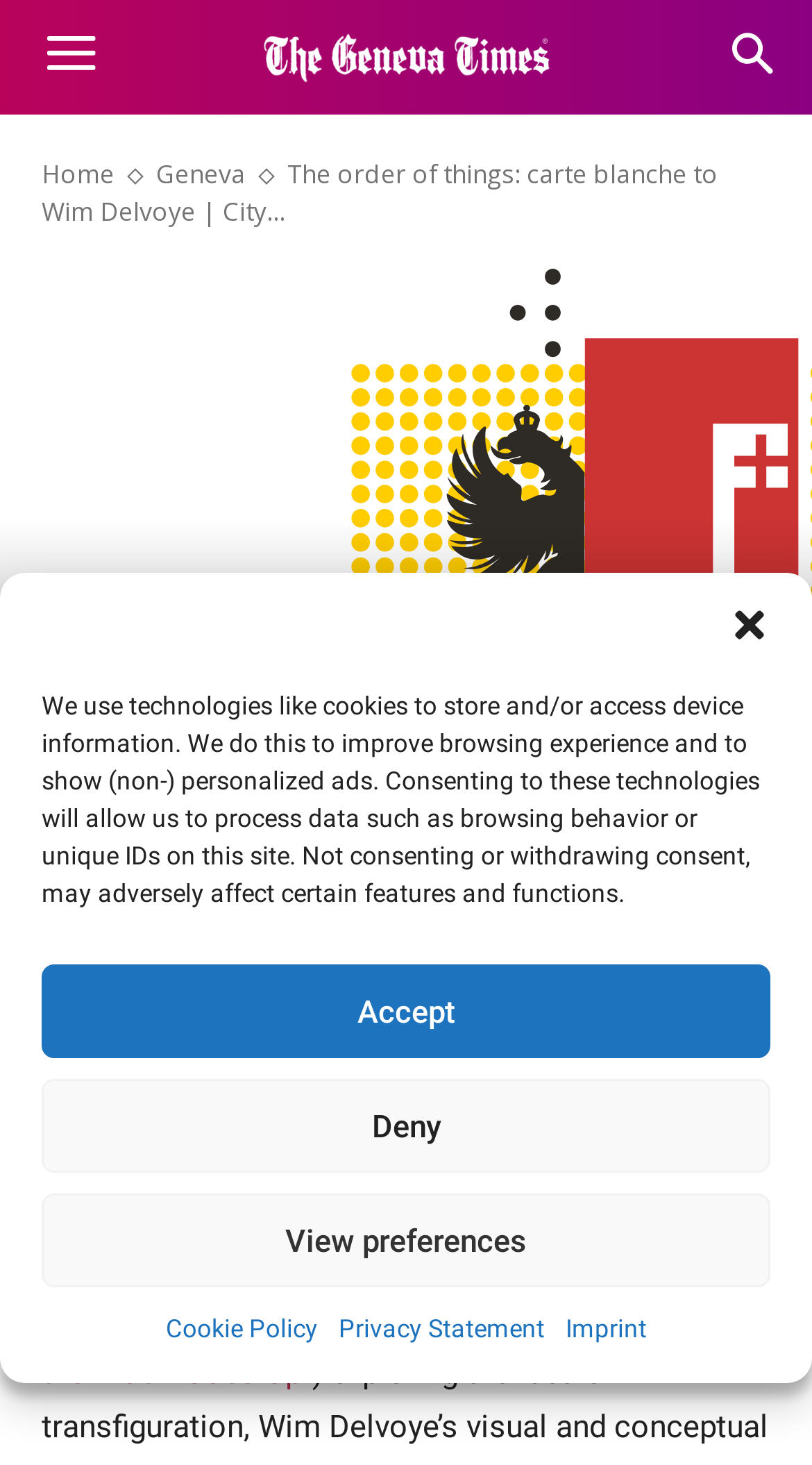Given the element description Deny, predict the bounding box coordinates for the UI element in the webpage screenshot. The format should be (top-left x, top-left y, bottom-right x, bottom-right y), and the values should be between 0 and 1.

[0.051, 0.736, 0.949, 0.8]